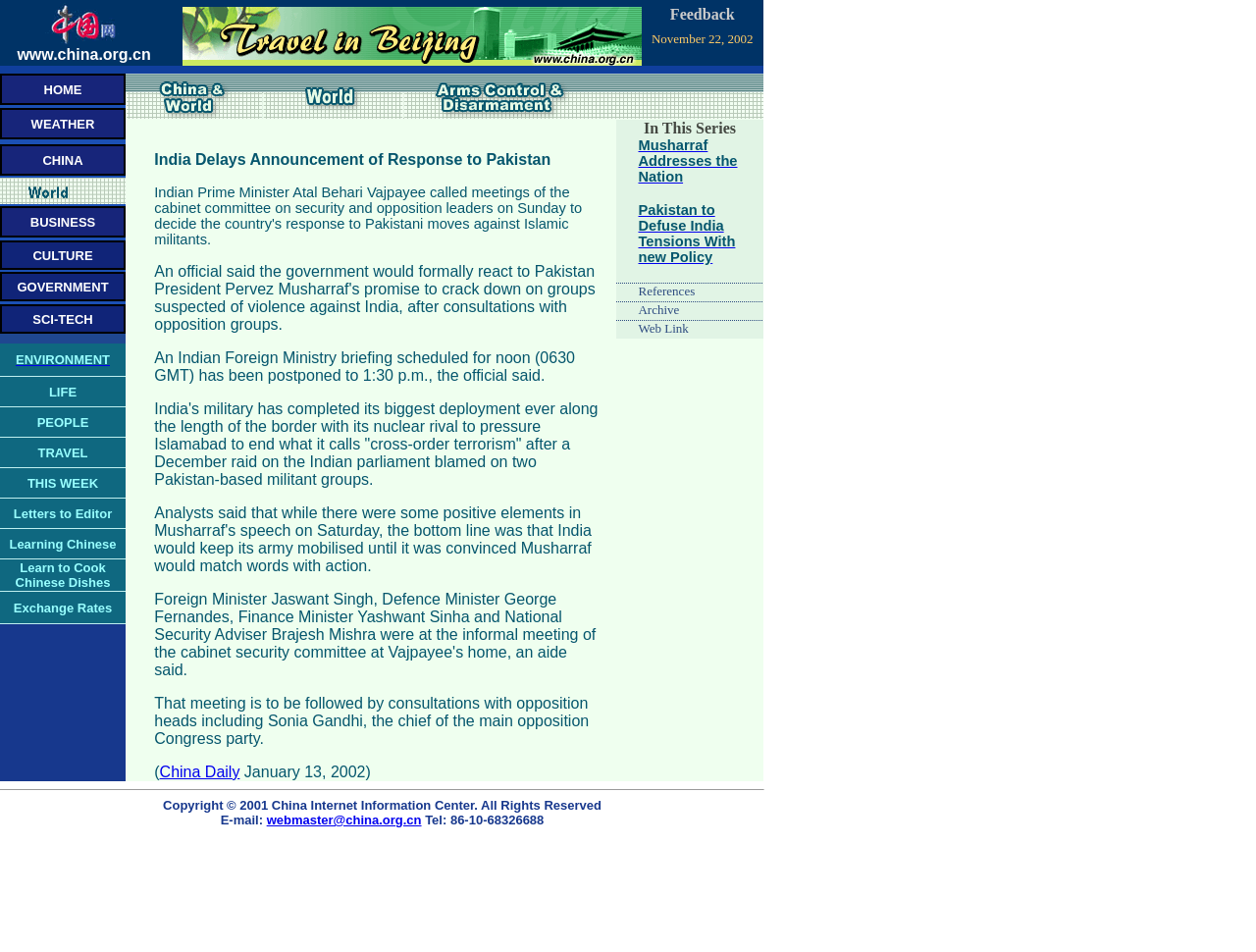Please identify the coordinates of the bounding box for the clickable region that will accomplish this instruction: "Read the article 'Isles Path To The Draft 2023: Losing First Round Picks'".

None